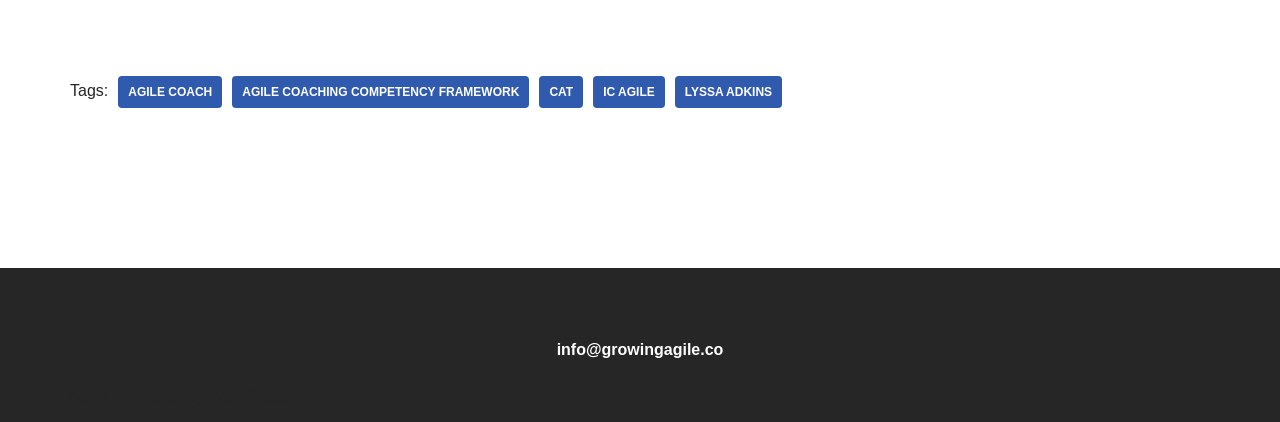Predict the bounding box for the UI component with the following description: "IC Agile".

[0.463, 0.179, 0.519, 0.255]